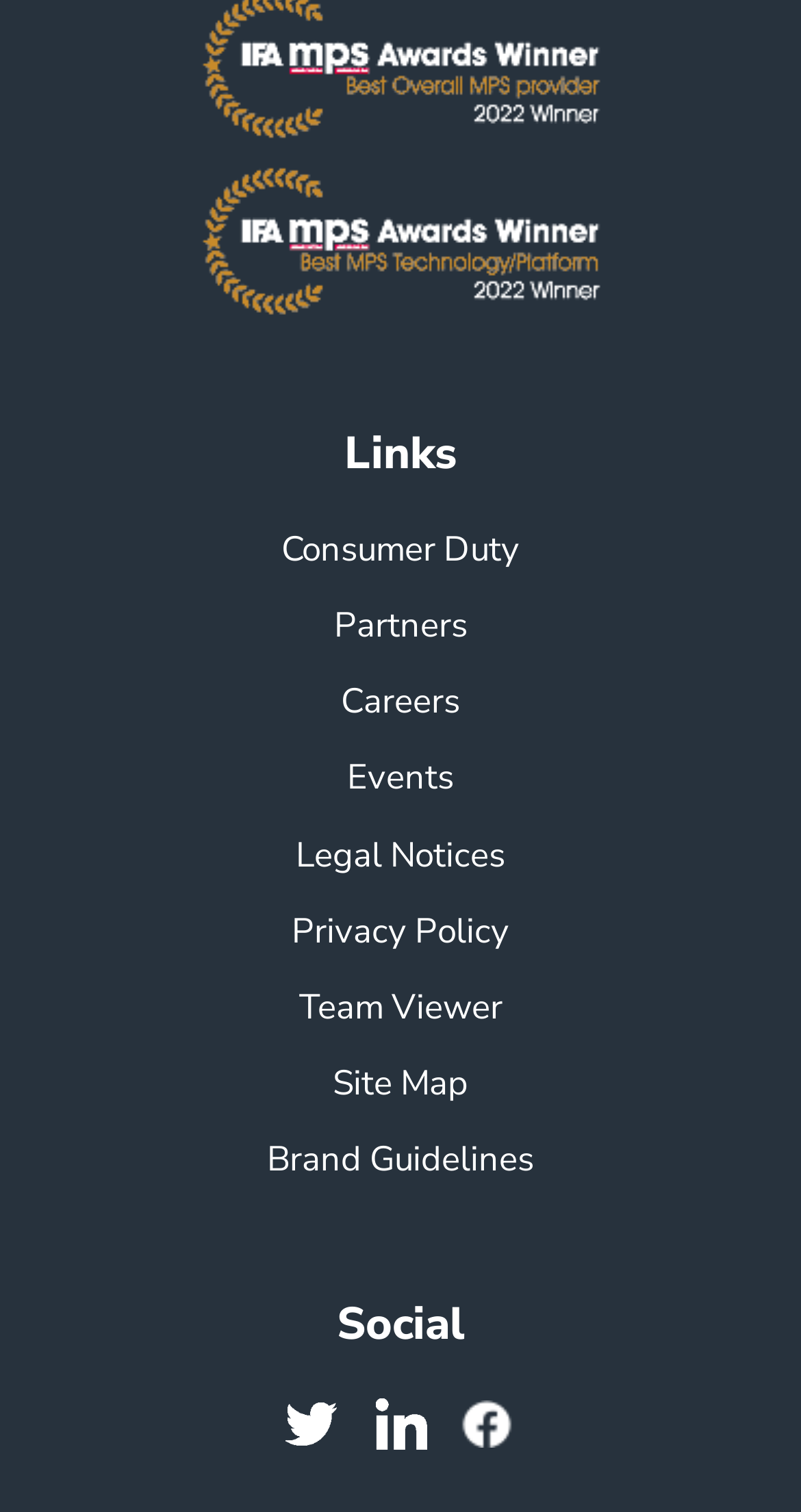Please determine the bounding box coordinates of the element to click in order to execute the following instruction: "Go to Events". The coordinates should be four float numbers between 0 and 1, specified as [left, top, right, bottom].

[0.433, 0.499, 0.567, 0.53]